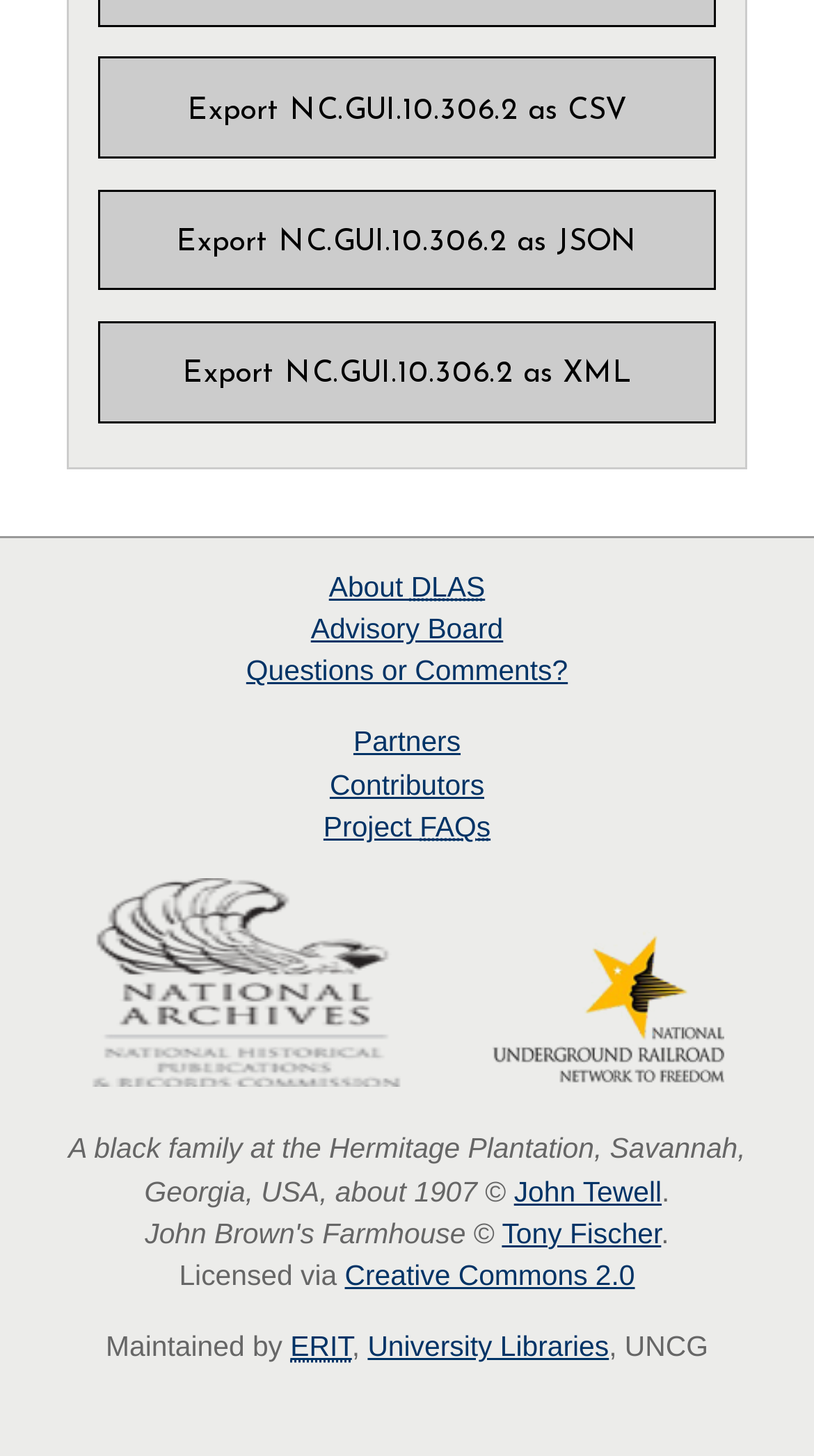Who funded this project?
Please give a detailed and elaborate answer to the question.

The answer can be found in the link element with the text 'Funding provided by the National Historical Publications and Records Commission'. This text indicates that the project received funding from this organization.